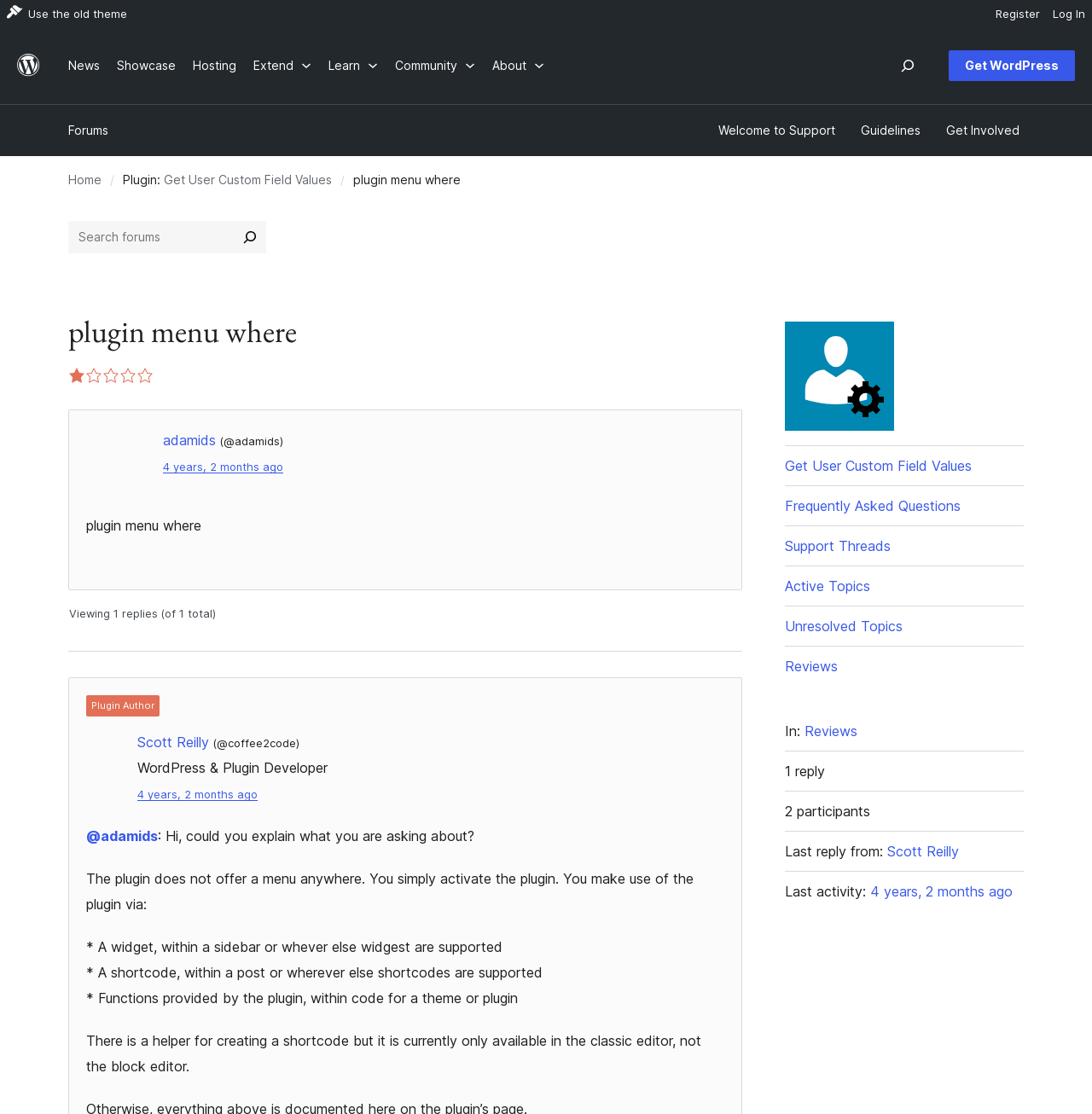Determine the bounding box coordinates for the clickable element to execute this instruction: "Open search". Provide the coordinates as four float numbers between 0 and 1, i.e., [left, top, right, bottom].

[0.809, 0.025, 0.853, 0.093]